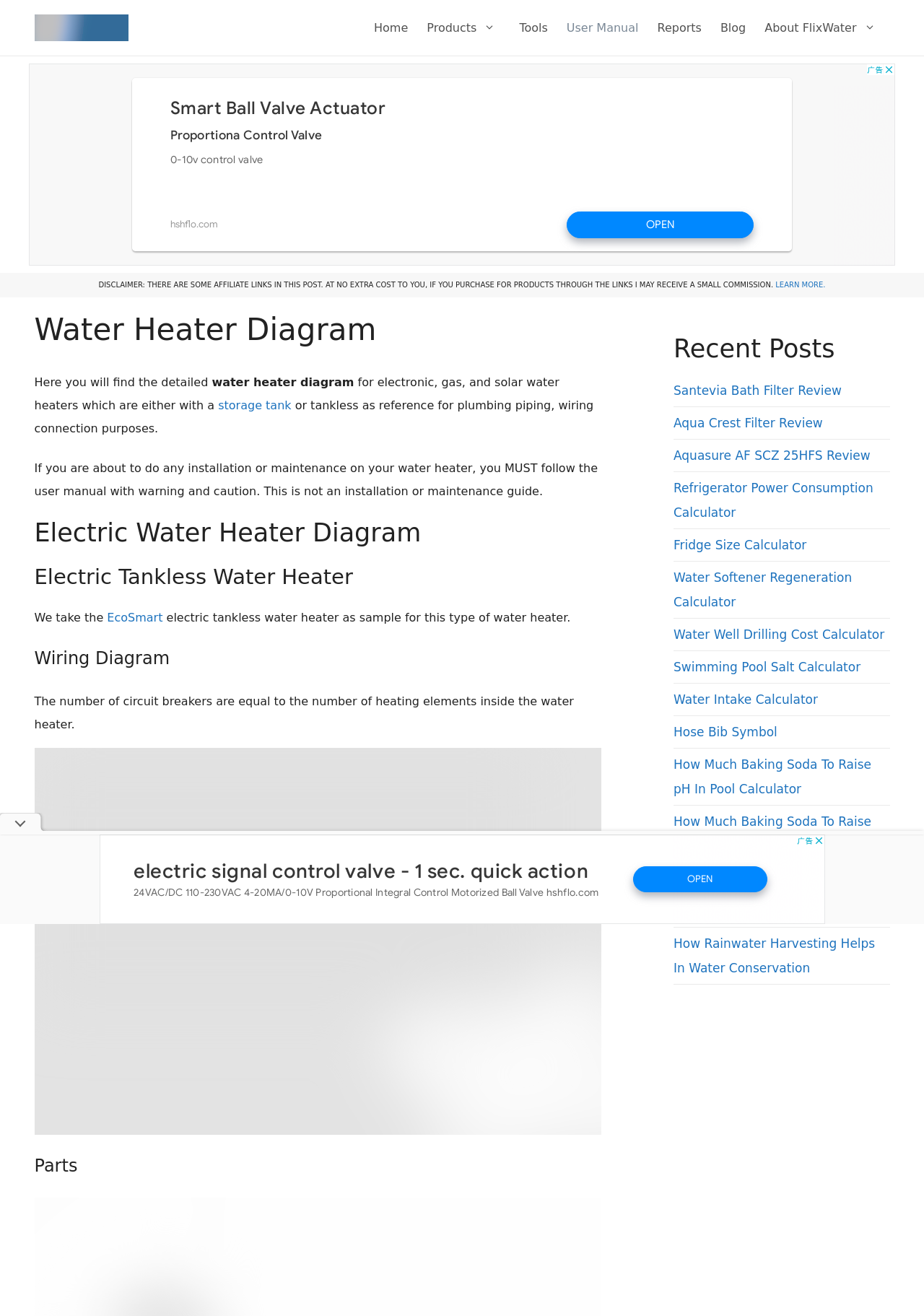Pinpoint the bounding box coordinates of the element you need to click to execute the following instruction: "Search for a keyword". The bounding box should be represented by four float numbers between 0 and 1, in the format [left, top, right, bottom].

None